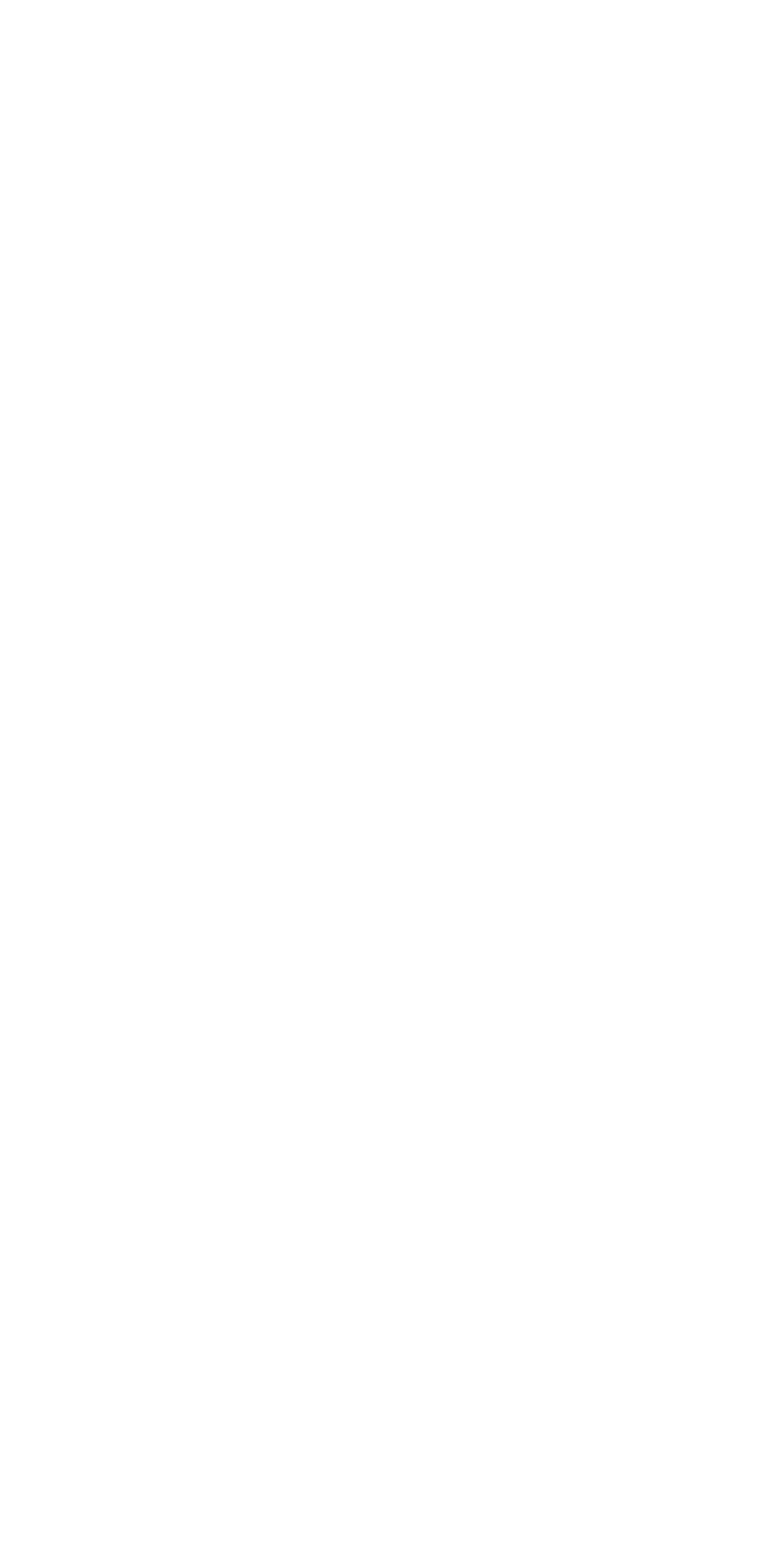Provide a single word or phrase to answer the given question: 
What is the purpose of the section below the story categories?

Advertise business